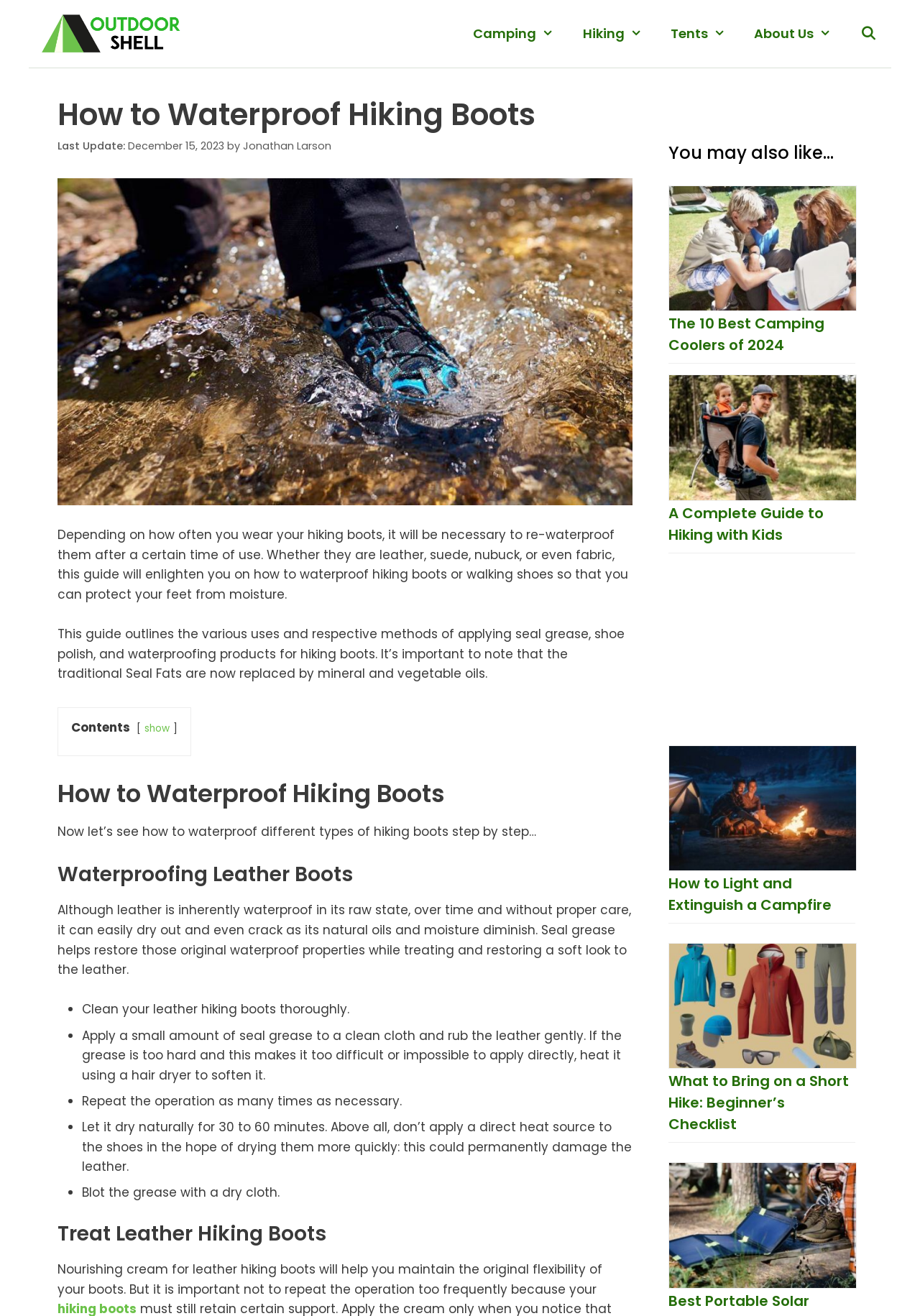Answer the question below with a single word or a brief phrase: 
What is the date of the article?

December 15, 2023